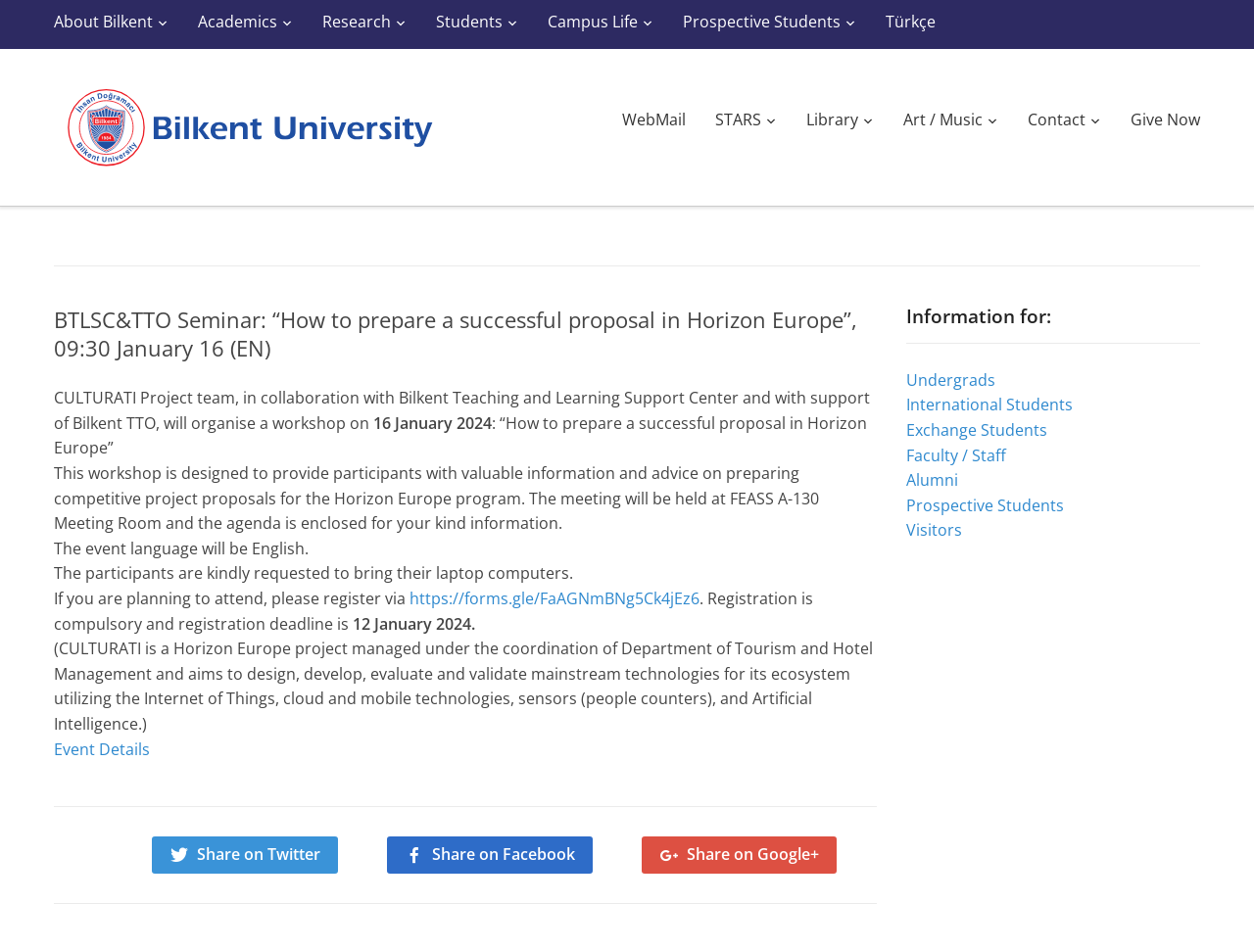Pinpoint the bounding box coordinates of the area that should be clicked to complete the following instruction: "Go to Academics". The coordinates must be given as four float numbers between 0 and 1, i.e., [left, top, right, bottom].

[0.158, 0.01, 0.234, 0.038]